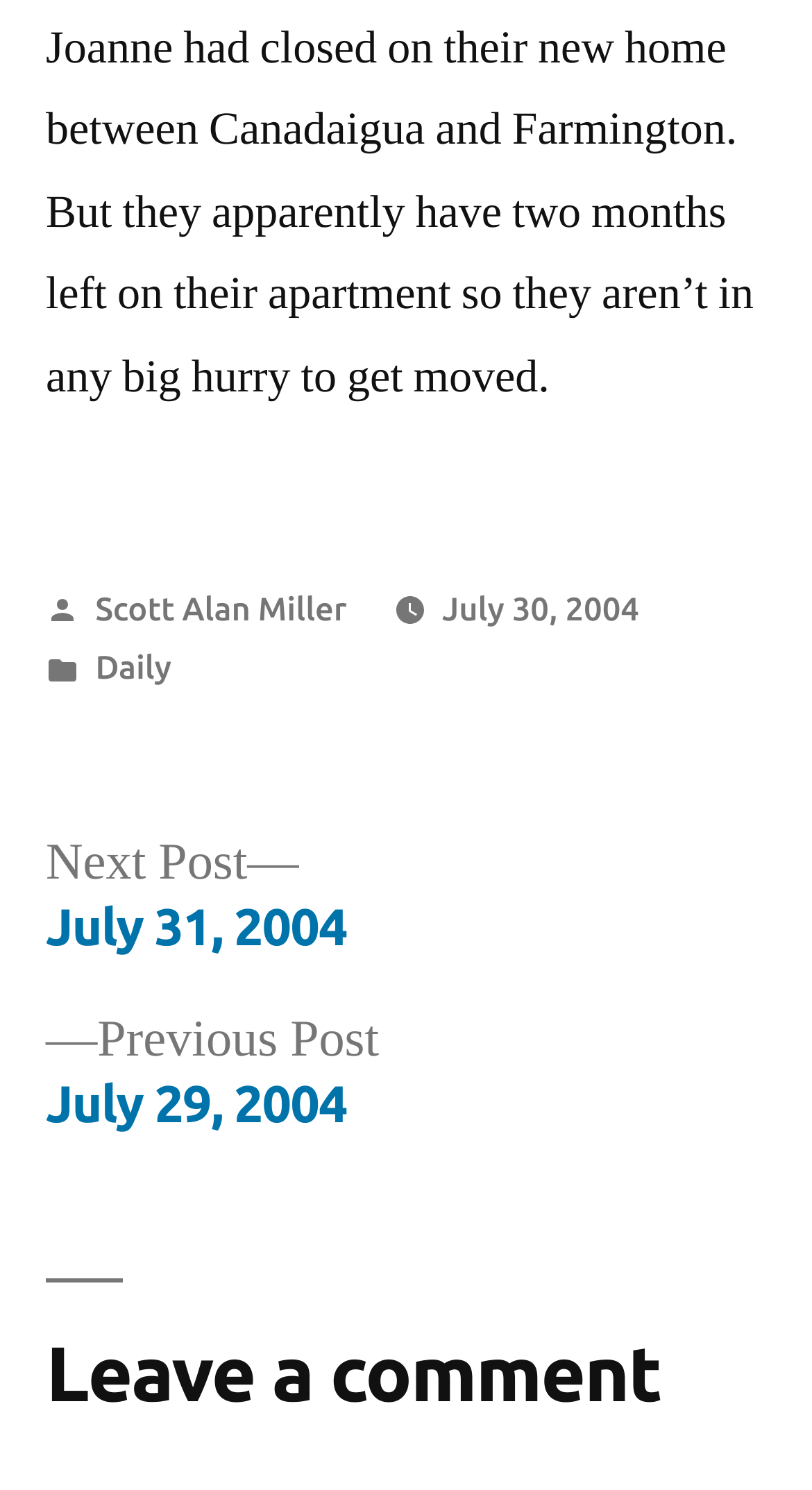What is the category of the post?
Please provide an in-depth and detailed response to the question.

In the footer section, we can find the text 'Posted in' followed by a link 'Daily', which indicates that the post belongs to the 'Daily' category.